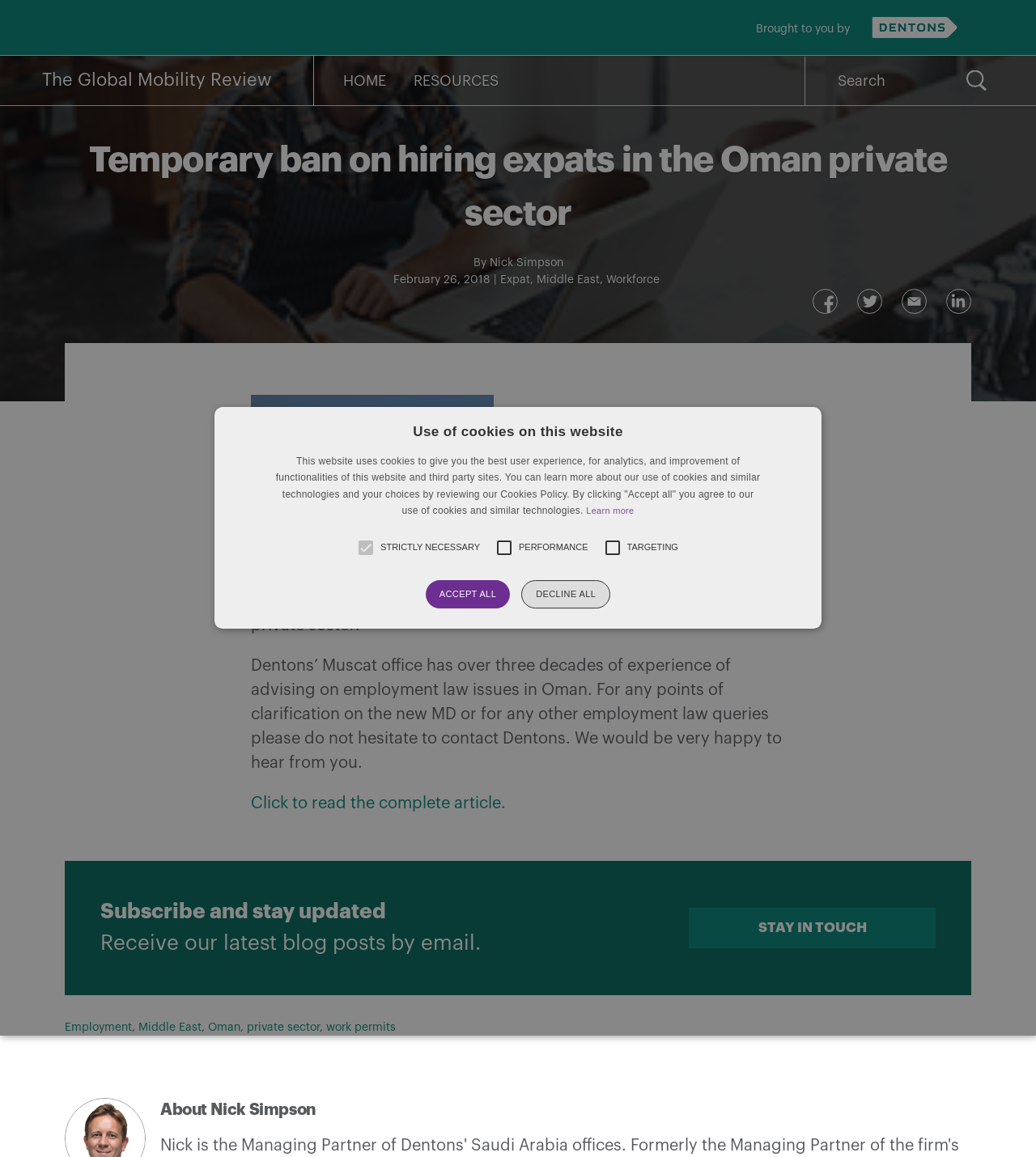Extract the primary heading text from the webpage.

Temporary ban on hiring expats in the Oman private sector